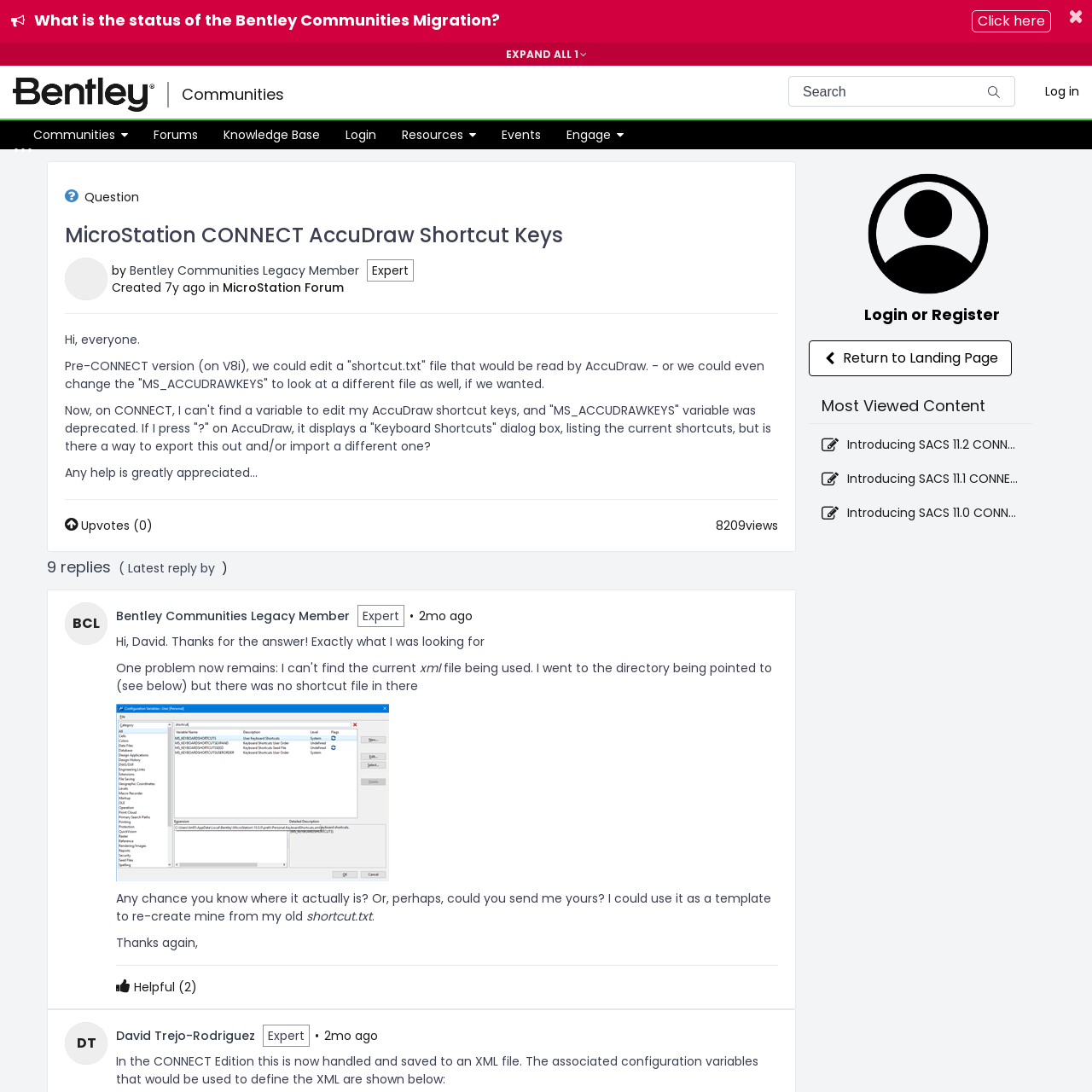Please specify the bounding box coordinates of the clickable region to carry out the following instruction: "Click the FCT Logo". The coordinates should be four float numbers between 0 and 1, in the format [left, top, right, bottom].

None